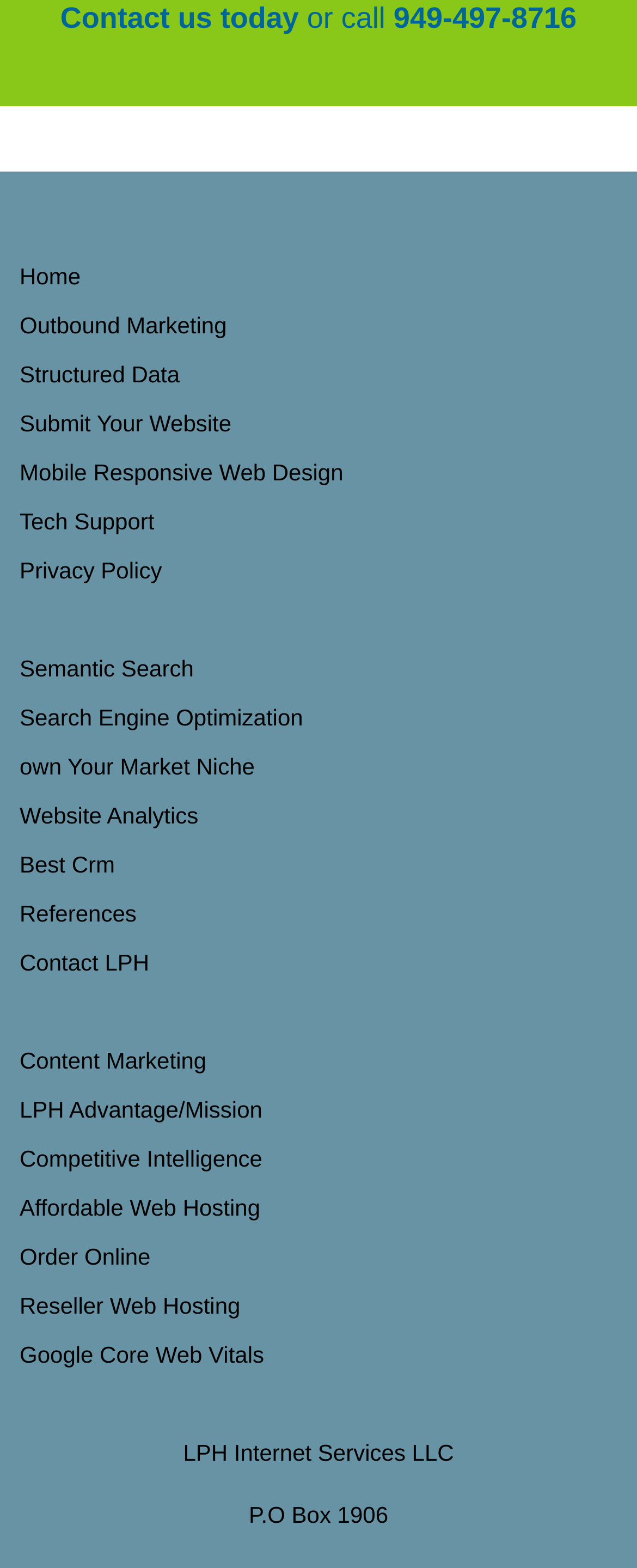Provide the bounding box coordinates for the UI element that is described as: "Submit Your Website".

[0.031, 0.255, 0.969, 0.287]